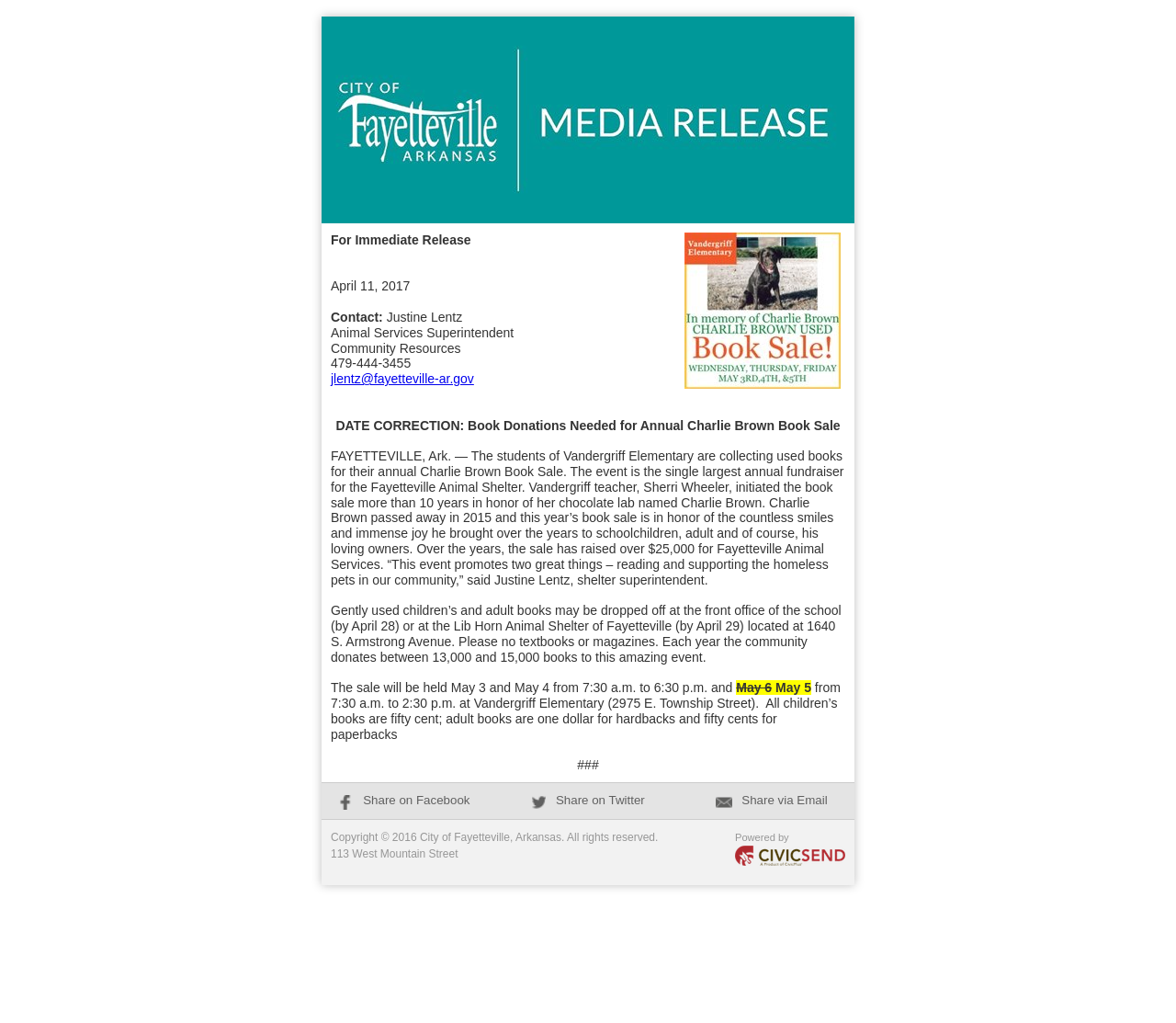Predict the bounding box for the UI component with the following description: "alt="Media Release"".

[0.273, 0.016, 0.727, 0.218]